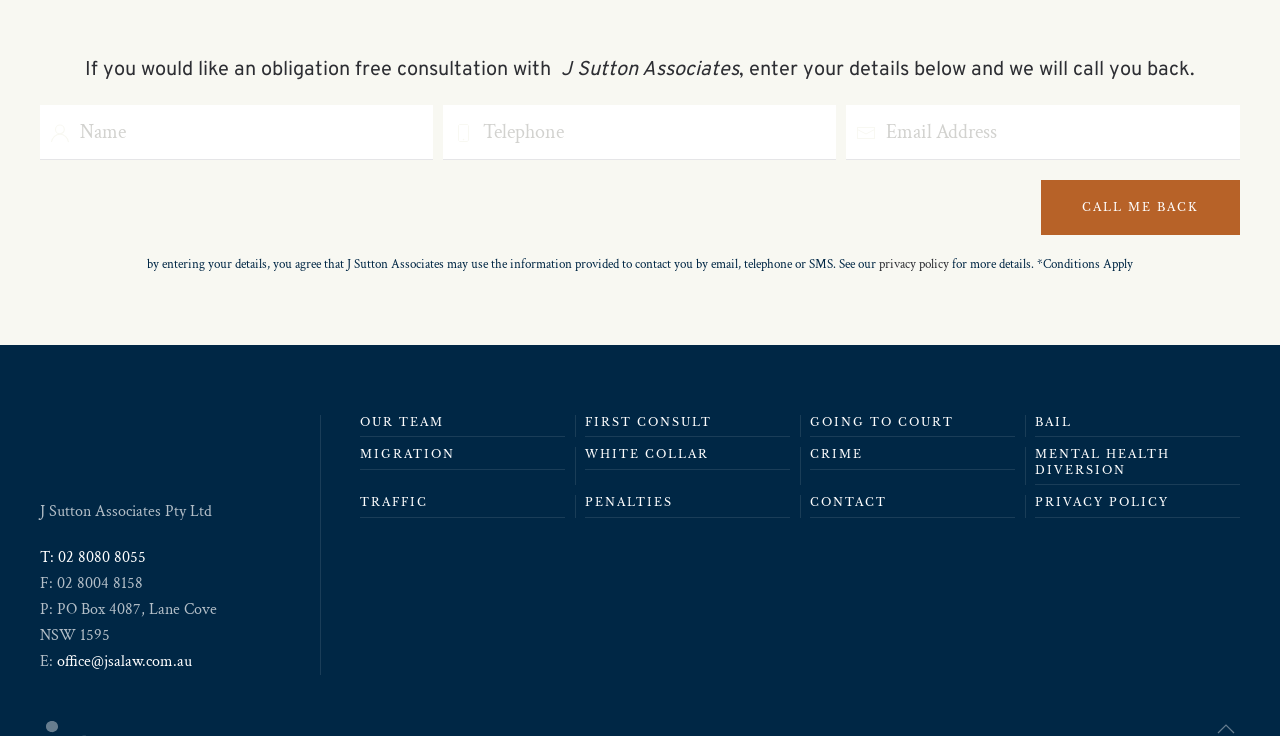Please identify the bounding box coordinates of the element's region that needs to be clicked to fulfill the following instruction: "Enter your name". The bounding box coordinates should consist of four float numbers between 0 and 1, i.e., [left, top, right, bottom].

[0.031, 0.143, 0.338, 0.218]